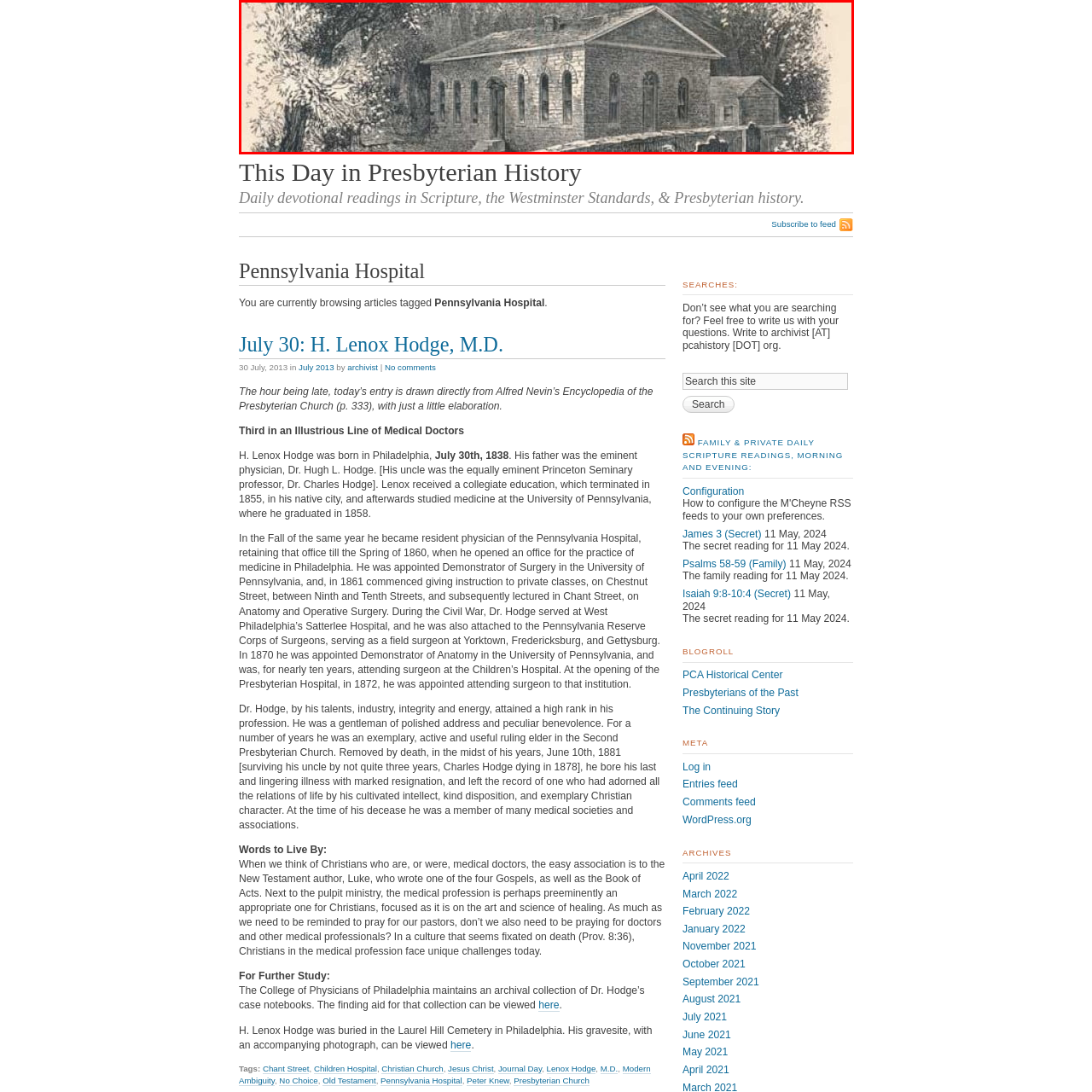Look closely at the image highlighted by the red bounding box and supply a detailed explanation in response to the following question: Who is the main figure mentioned in the caption?

The caption highlights the legacy of Dr. Hodge, mentioning his contributions to the medical field and his involvement in the Presbyterian Church, indicating that he is the main figure mentioned in the caption.